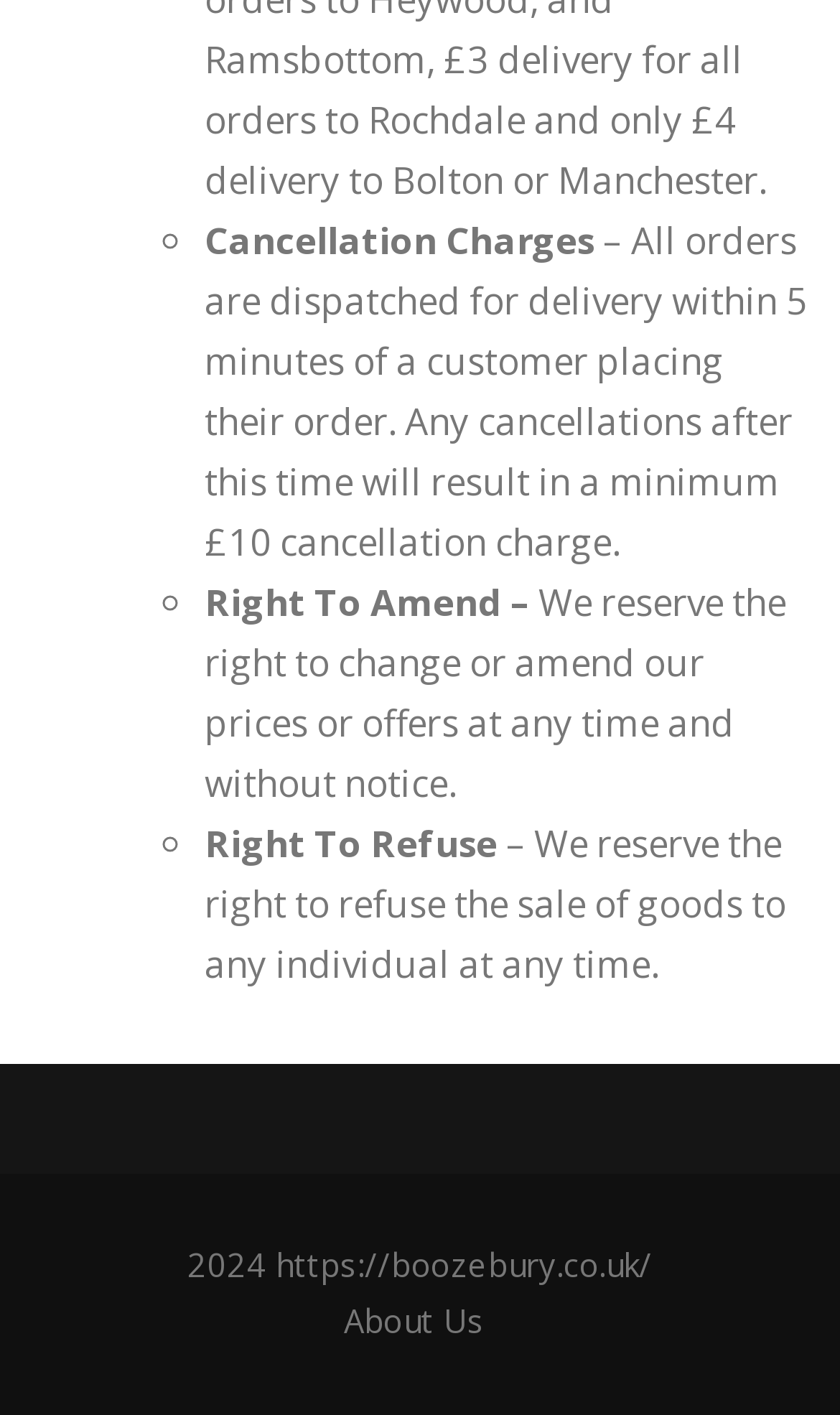Answer briefly with one word or phrase:
What is the website's URL?

https://boozebury.co.uk/